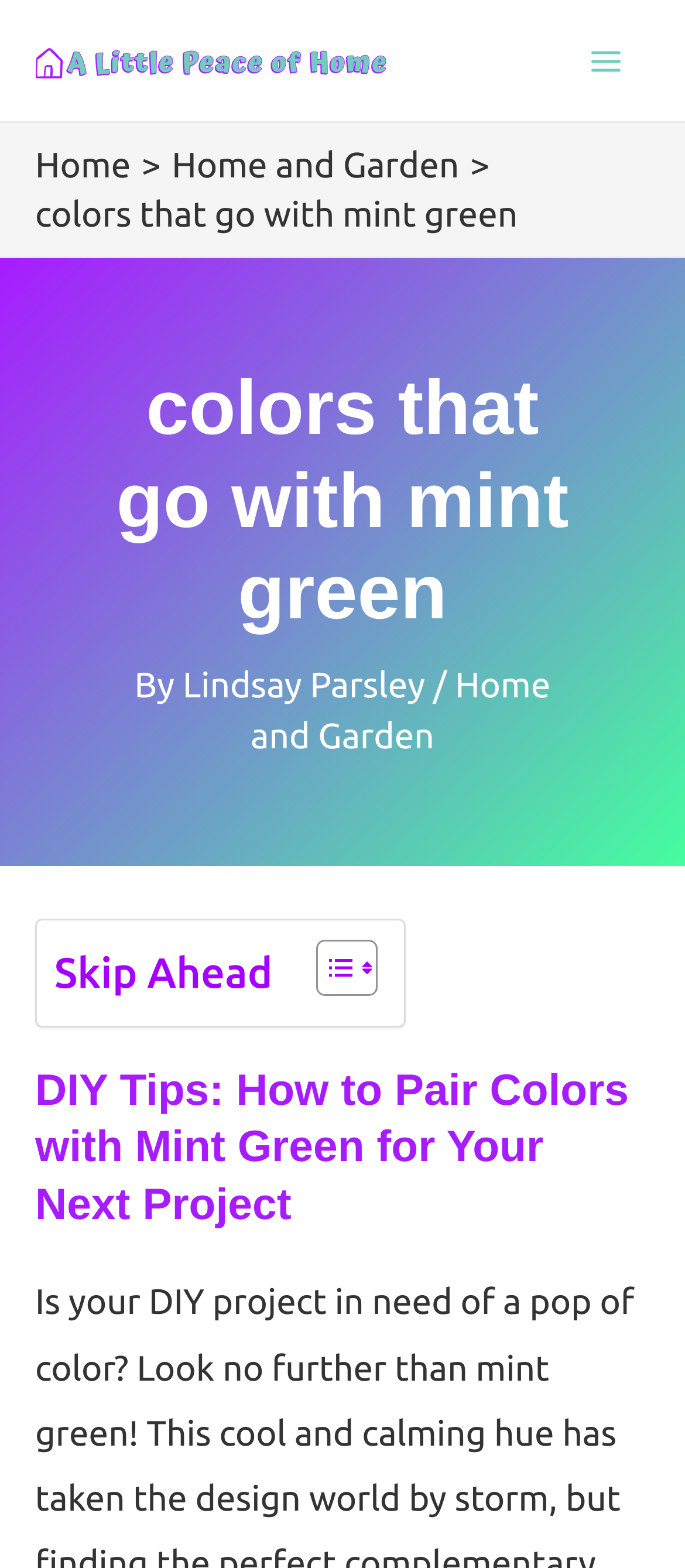Please extract the primary headline from the webpage.

colors that go with mint green